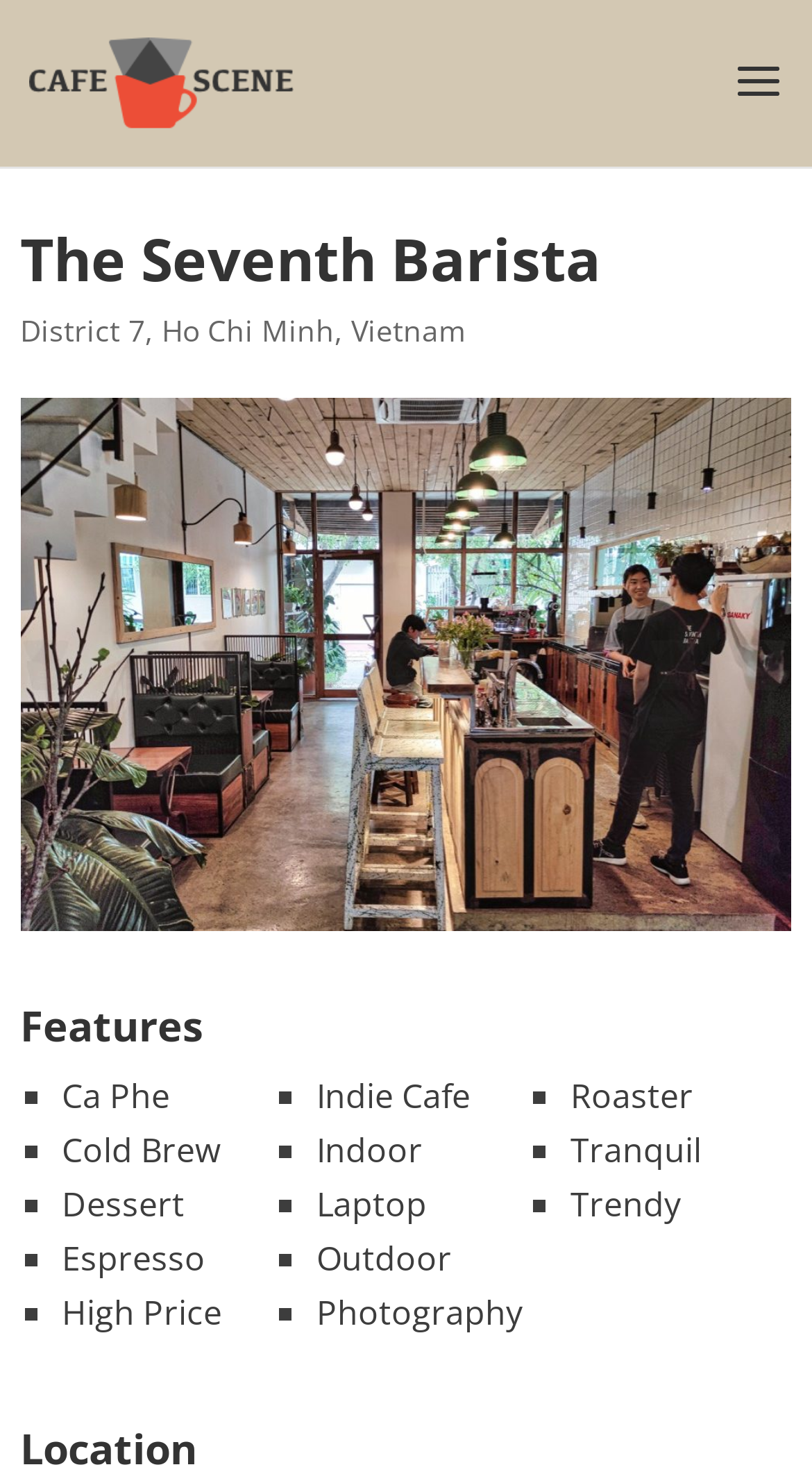Summarize the webpage comprehensively, mentioning all visible components.

The webpage is about The Seventh Barista, a cafe located in District 7, Ho Chi Minh, Vietnam. At the top, there is a link to "Cafe Scene" accompanied by an image with the same name. Below this, the cafe's name "The Seventh Barista" is displayed in a large heading, followed by the location "District 7, Ho Chi Minh, Vietnam" in a series of links and a comma.

A prominent image, "The Seventh Barista Featured", takes up a significant portion of the page, spanning from the top to about the middle of the page. Below this image, there is a heading "Features" that introduces a list of characteristics about the cafe. The list is divided into three columns, each marked by a bullet point "■". The features listed include types of coffee such as "Ca Phe", "Cold Brew", and "Espresso", as well as amenities like "Dessert", "Indie Cafe", "Indoor", "Laptop", "Outdoor", "Photography", "Roaster", "Tranquil", and "Trendy".

At the very bottom of the page, there is a heading "Location" that likely provides more information about the cafe's address and directions. Overall, the webpage presents a visually appealing and informative introduction to The Seventh Barista cafe.